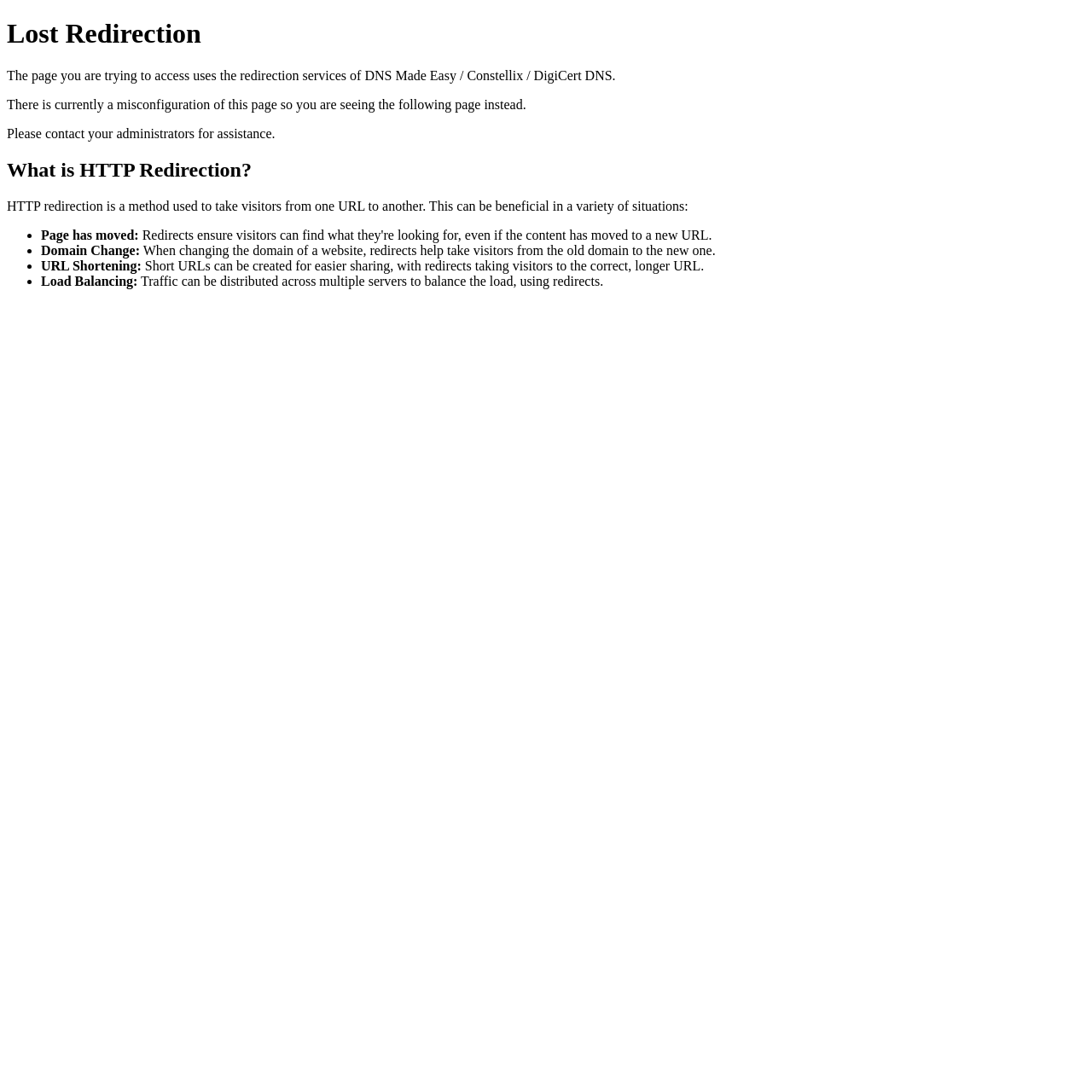Use a single word or phrase to answer the question:
What is the purpose of HTTP redirection?

Take visitors from one URL to another